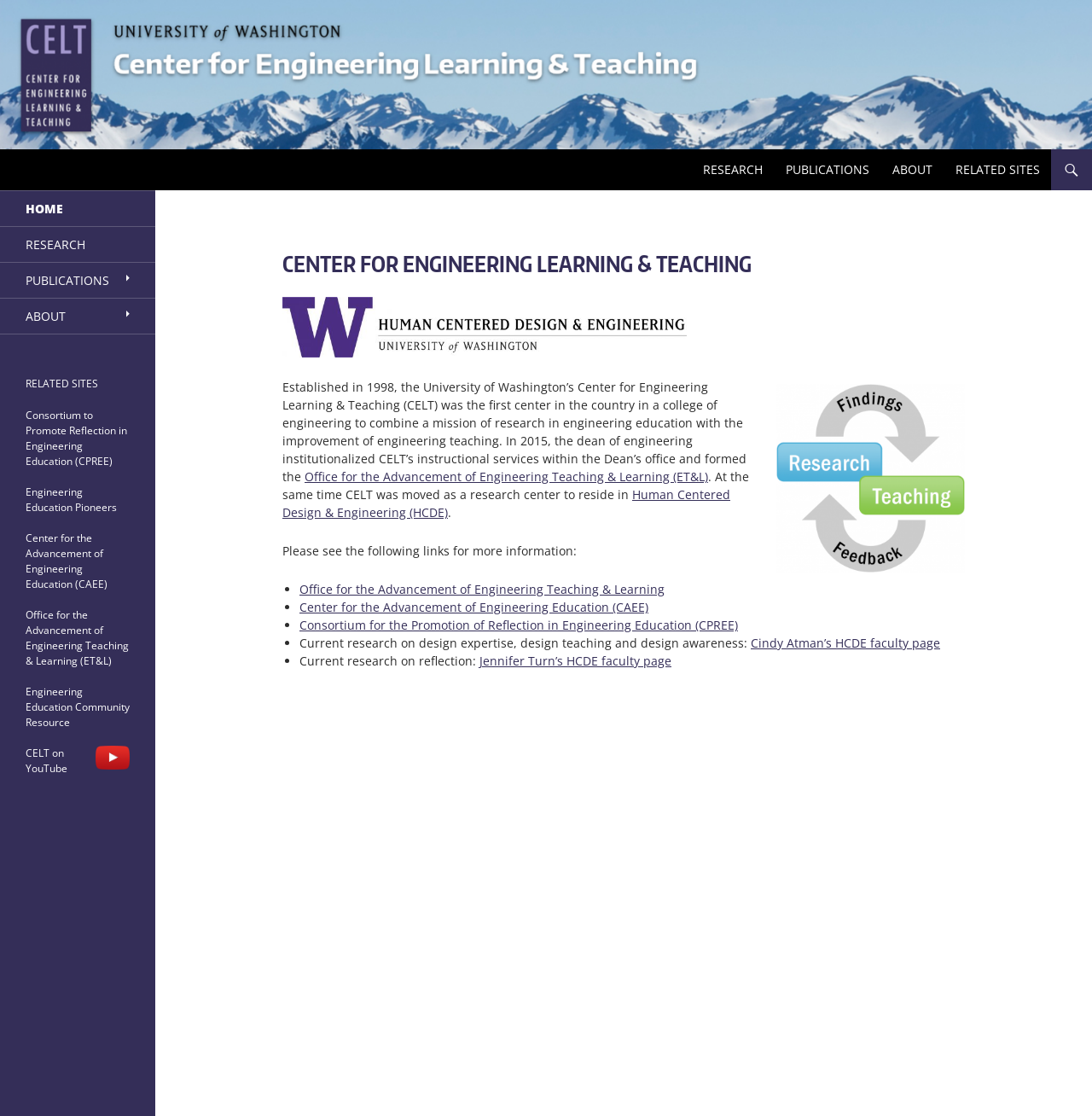Determine the bounding box of the UI component based on this description: "Related Sites". The bounding box coordinates should be four float values between 0 and 1, i.e., [left, top, right, bottom].

[0.866, 0.134, 0.962, 0.171]